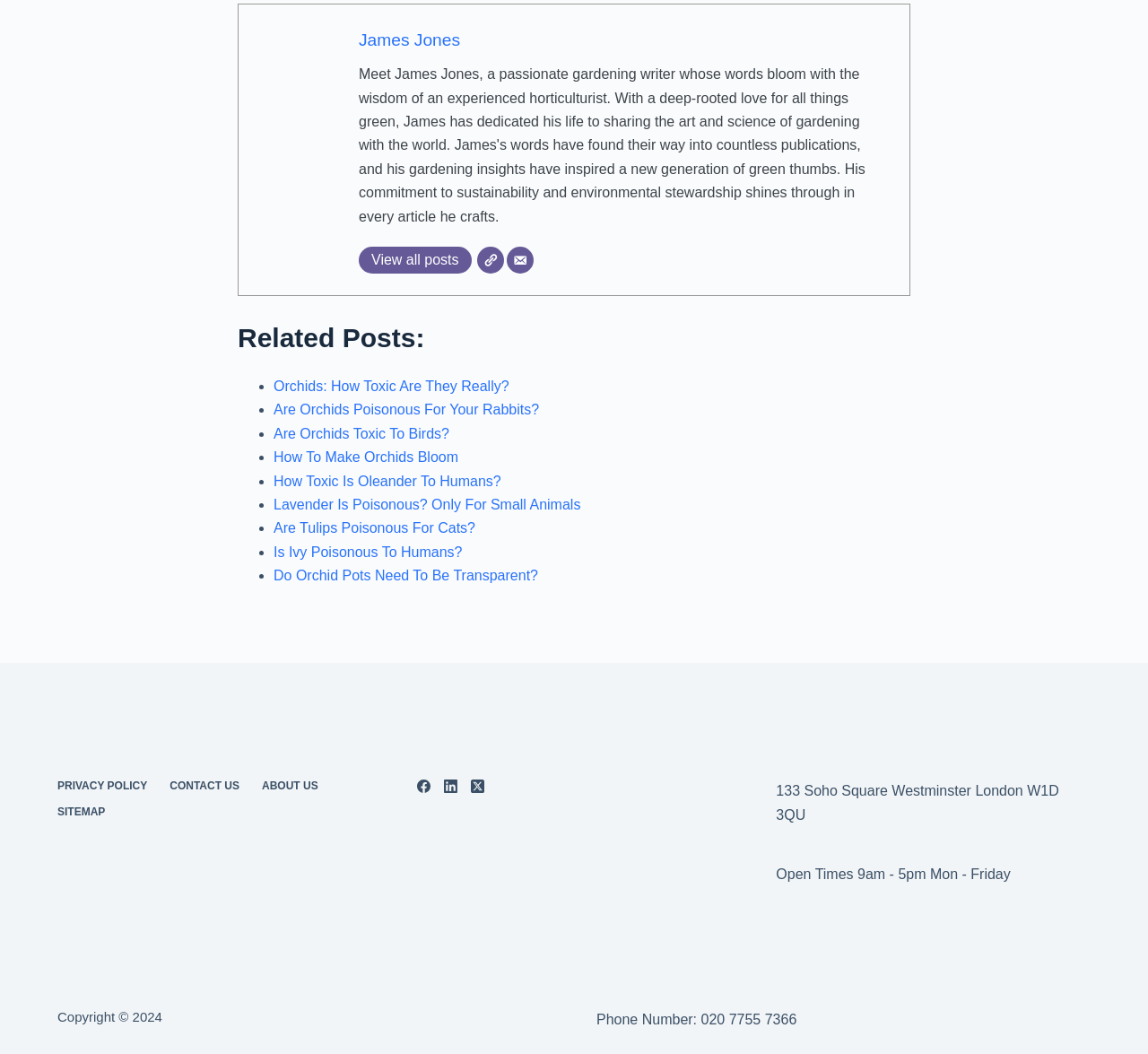Locate the bounding box coordinates of the area you need to click to fulfill this instruction: 'Visit the website'. The coordinates must be in the form of four float numbers ranging from 0 to 1: [left, top, right, bottom].

[0.416, 0.234, 0.439, 0.26]